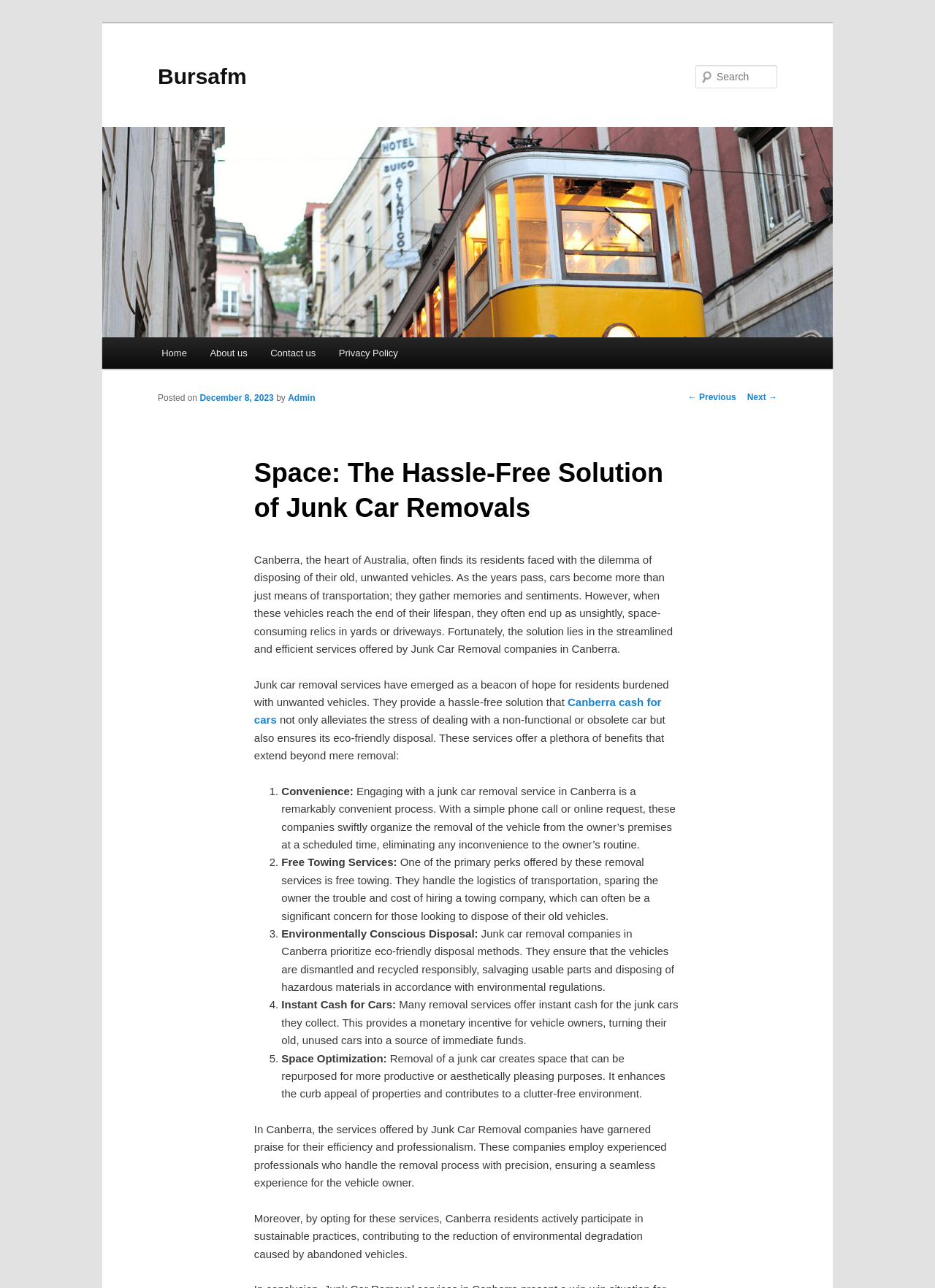Can you find the bounding box coordinates of the area I should click to execute the following instruction: "Go to Home page"?

[0.16, 0.262, 0.212, 0.286]